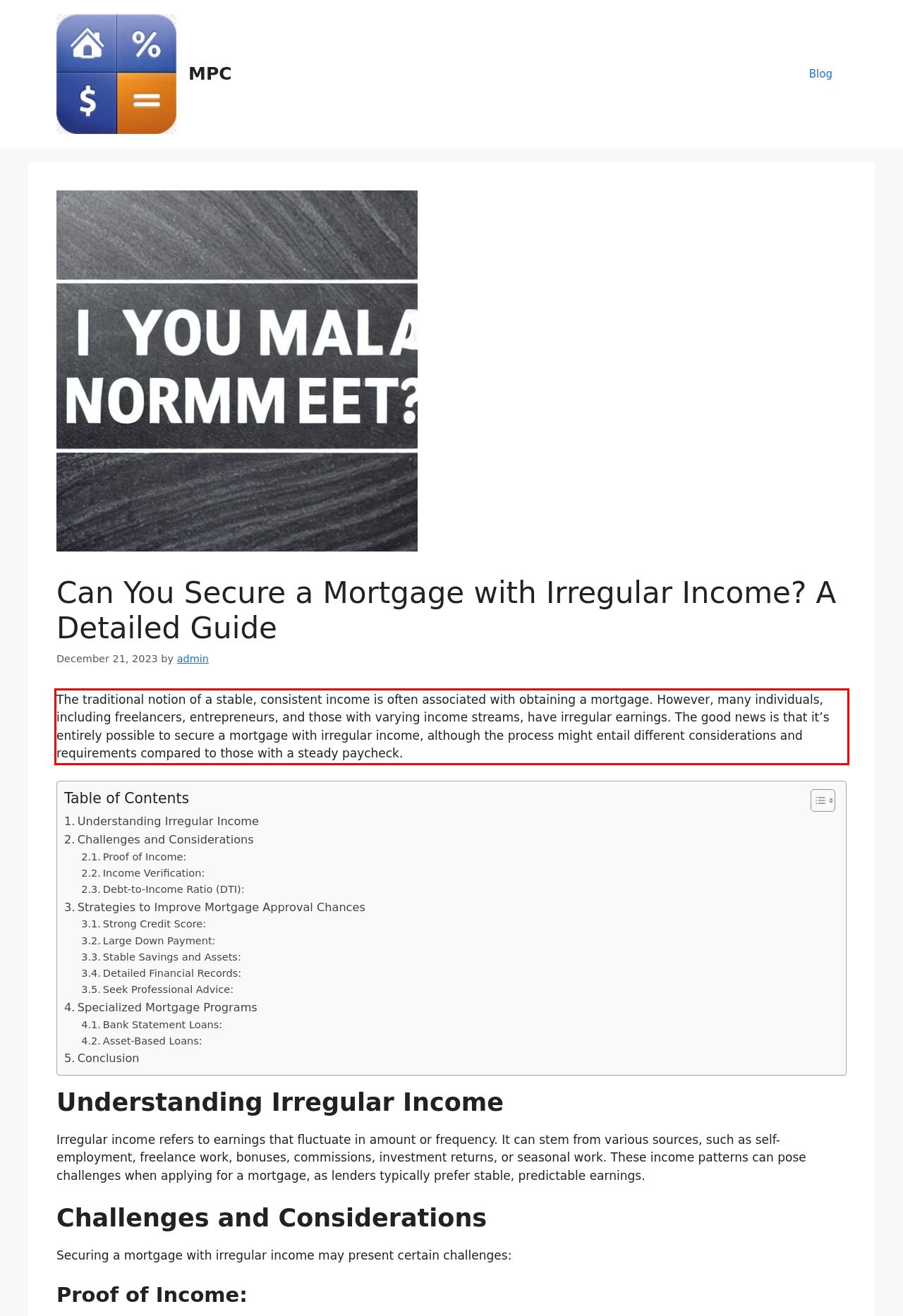You have a screenshot of a webpage where a UI element is enclosed in a red rectangle. Perform OCR to capture the text inside this red rectangle.

The traditional notion of a stable, consistent income is often associated with obtaining a mortgage. However, many individuals, including freelancers, entrepreneurs, and those with varying income streams, have irregular earnings. The good news is that it’s entirely possible to secure a mortgage with irregular income, although the process might entail different considerations and requirements compared to those with a steady paycheck.